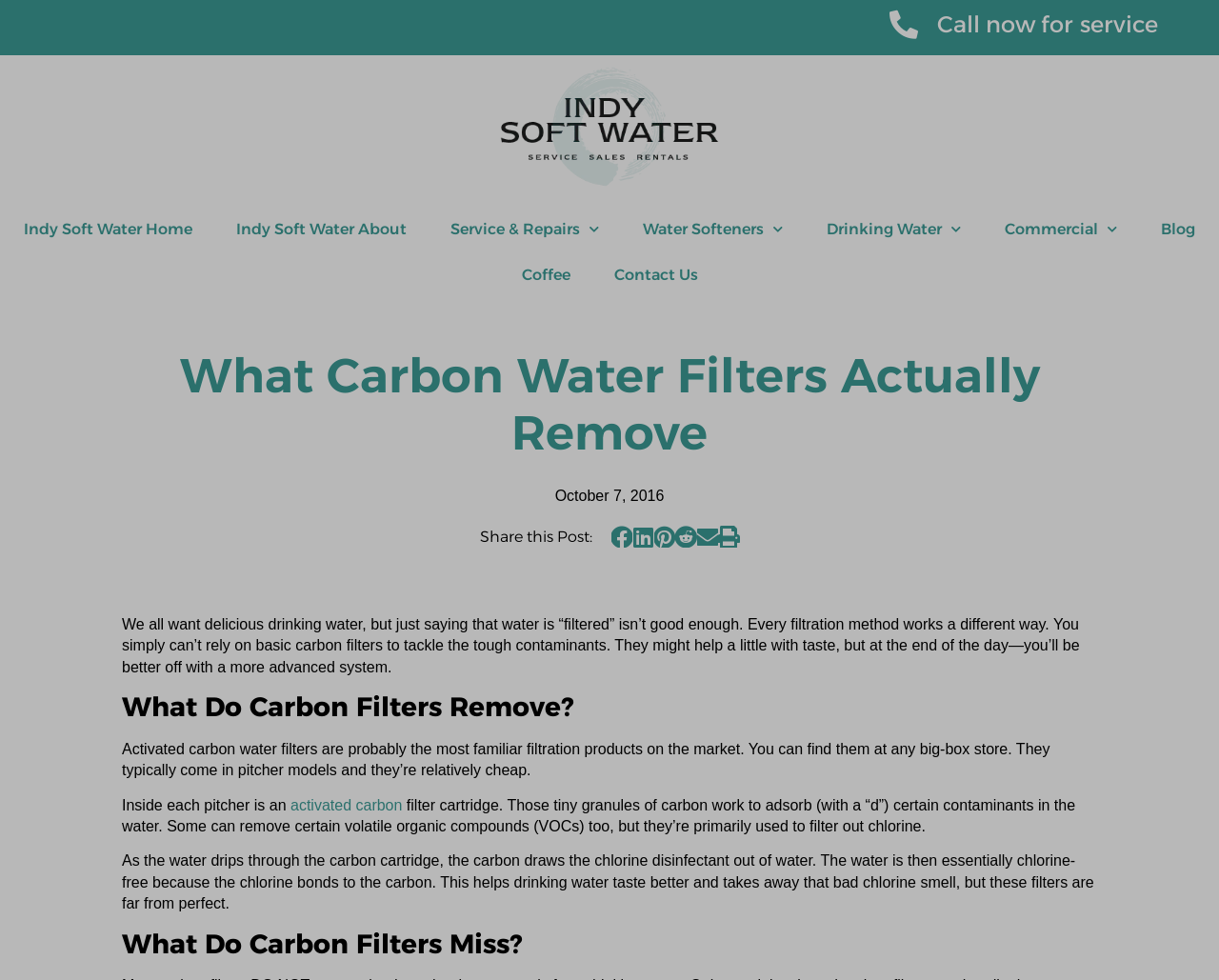What type of contaminants can carbon filters remove? From the image, respond with a single word or brief phrase.

VOCs and chlorine